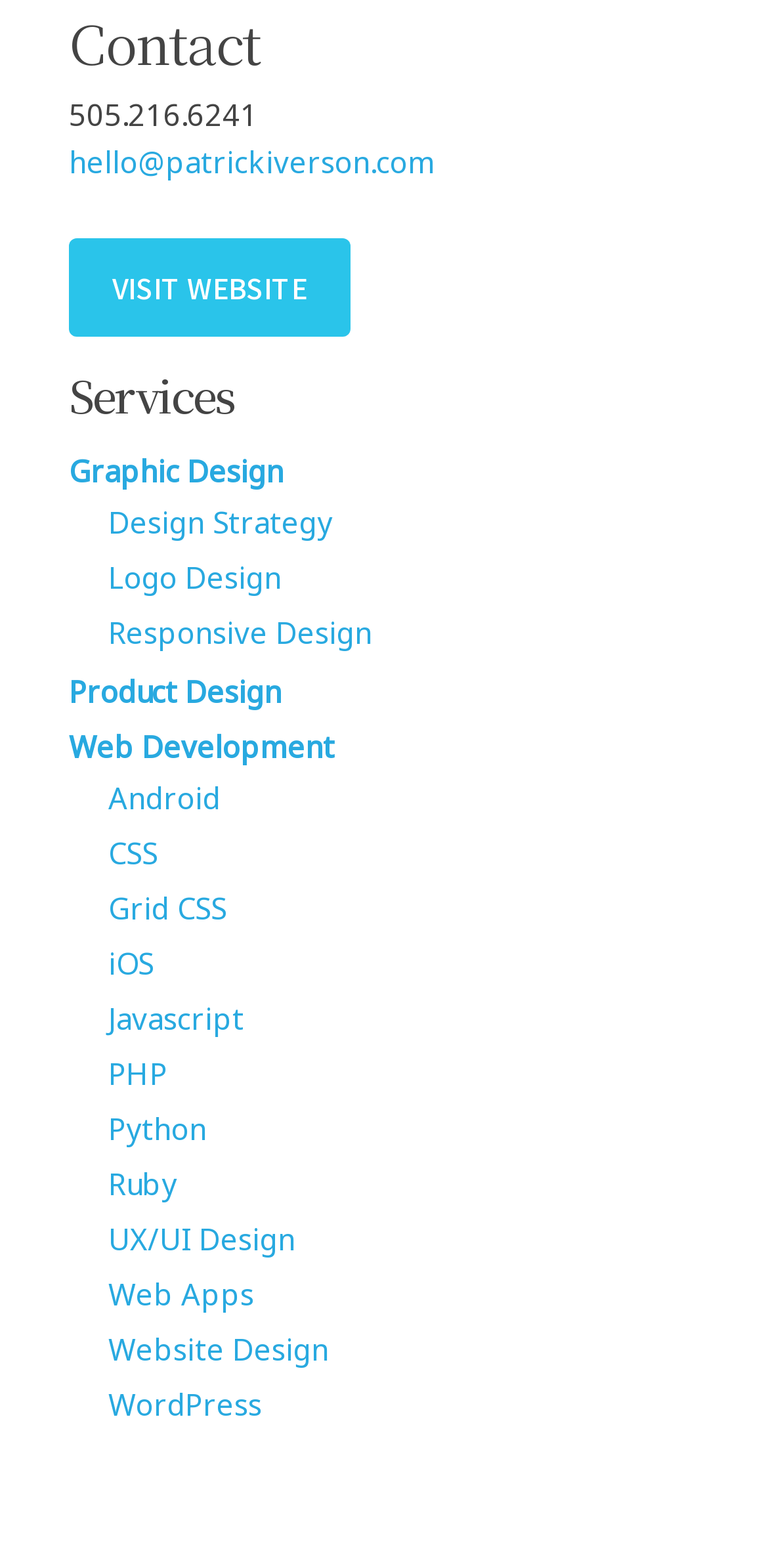Find the bounding box coordinates for the area that should be clicked to accomplish the instruction: "Explore Graphic Design services".

[0.09, 0.288, 0.369, 0.313]